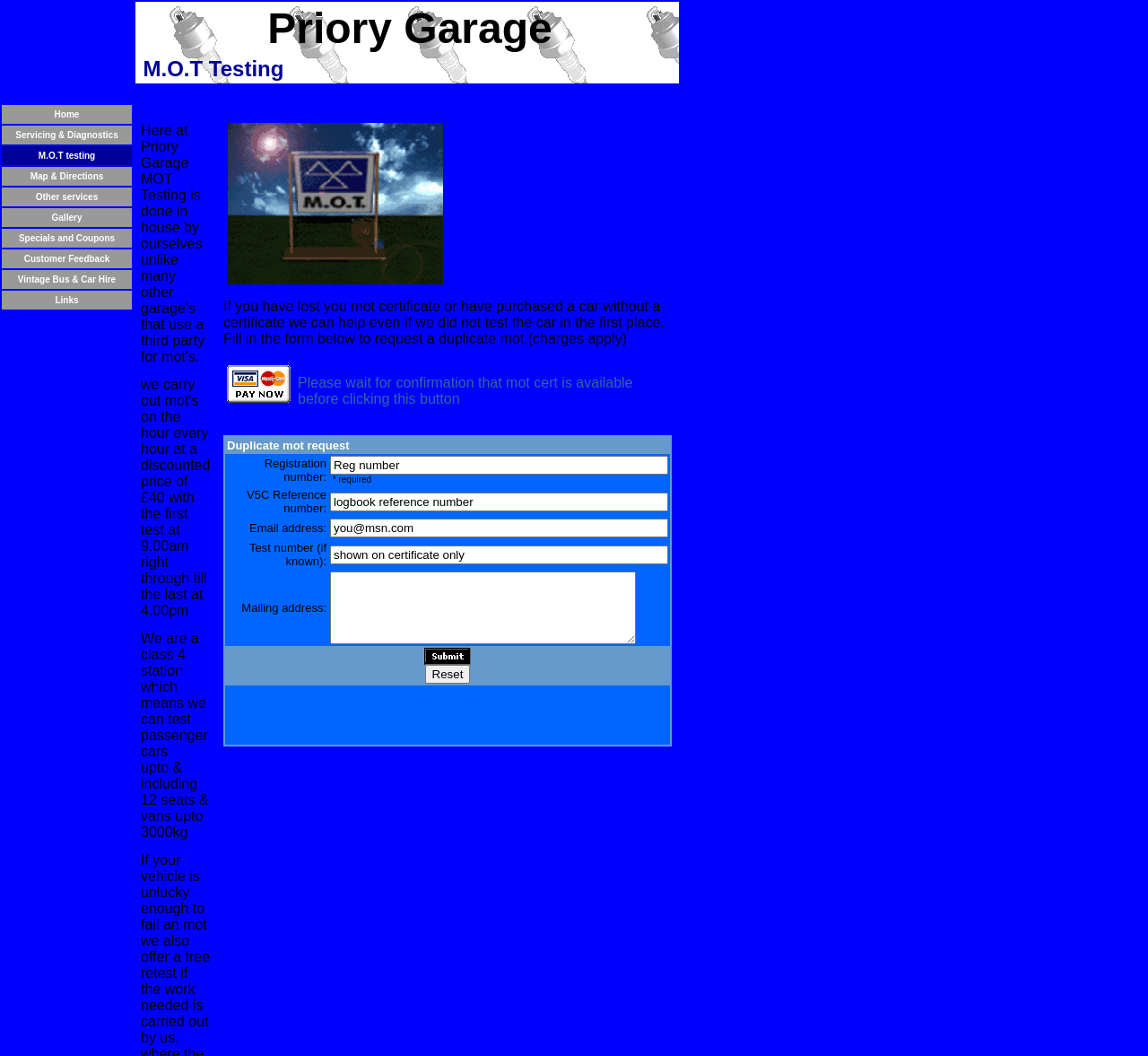What services does Priory Garage offer? Based on the image, give a response in one word or a short phrase.

MOT testing, Servicing & Diagnostics, etc.